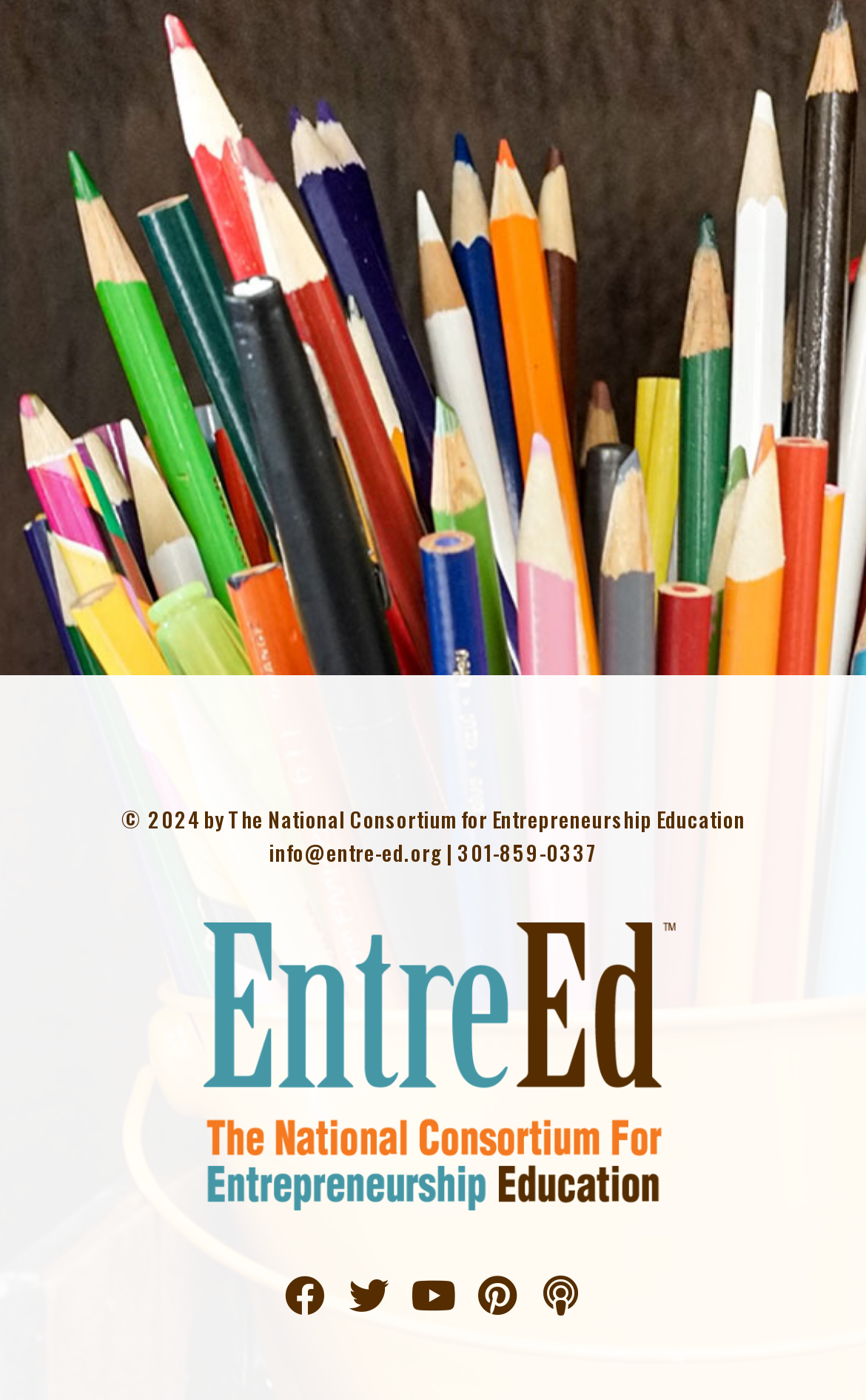Respond to the question with just a single word or phrase: 
What is the phone number of the organization?

301-859-0337